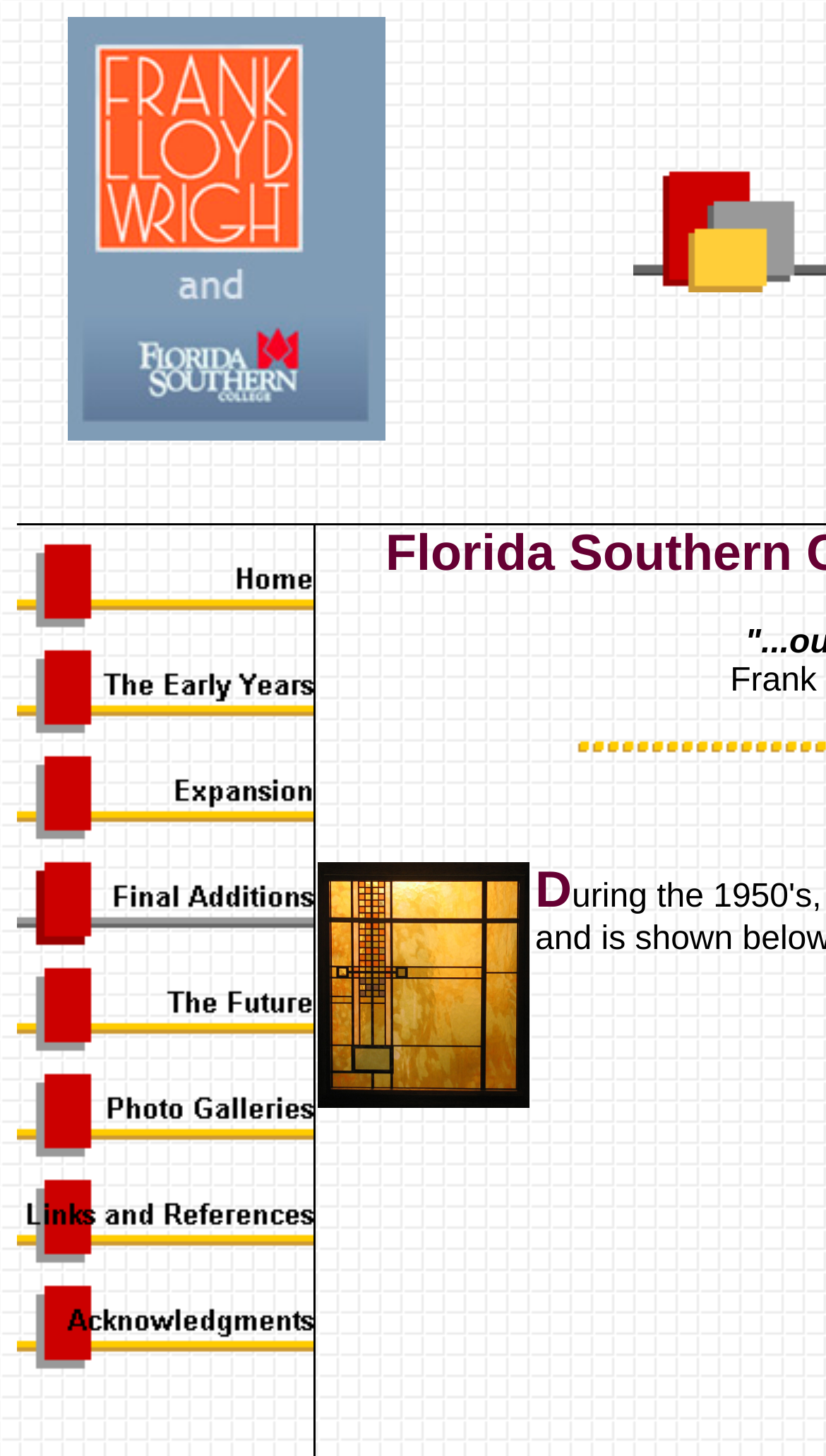Find the bounding box coordinates for the UI element whose description is: "alt="The Future" name="MSFPnav4"". The coordinates should be four float numbers between 0 and 1, in the format [left, top, right, bottom].

[0.021, 0.706, 0.379, 0.731]